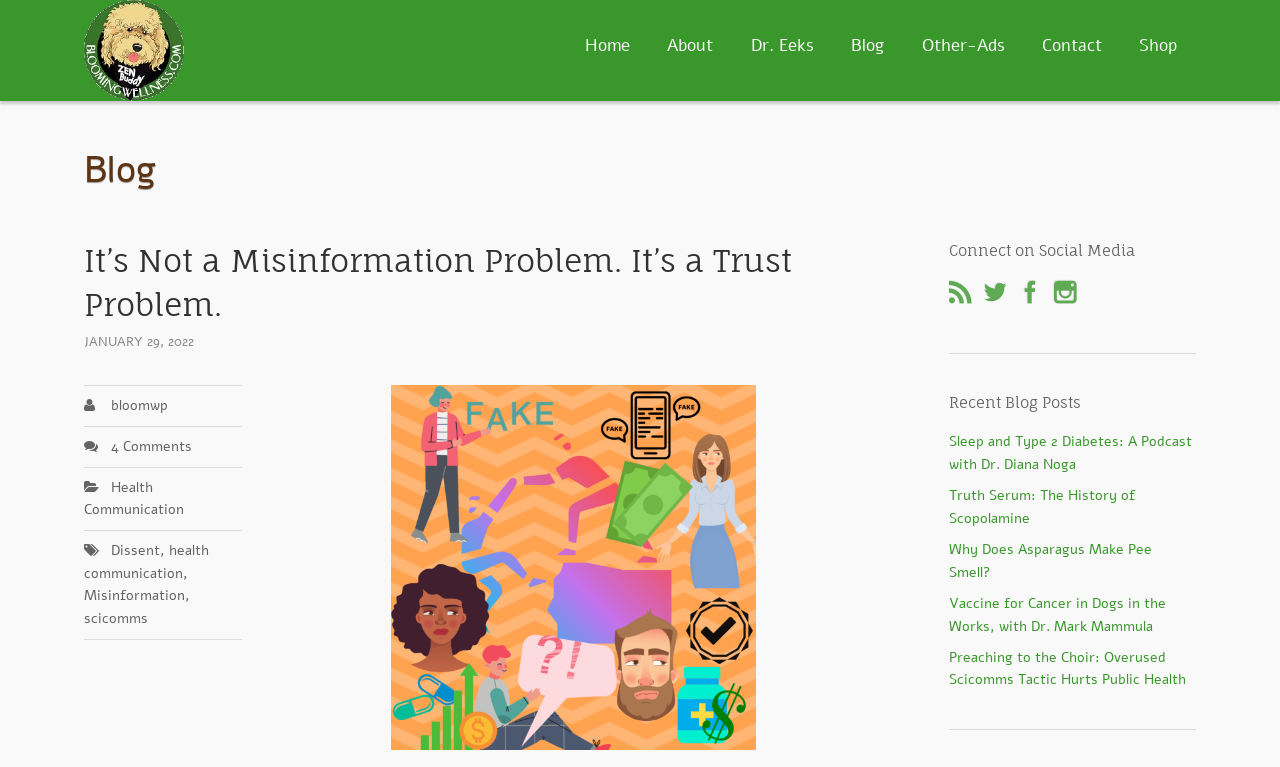Carefully examine the image and provide an in-depth answer to the question: How many comments are there on the current blog post?

I found the link '4 Comments' below the blog post title, which indicates that there are 4 comments on the current blog post.